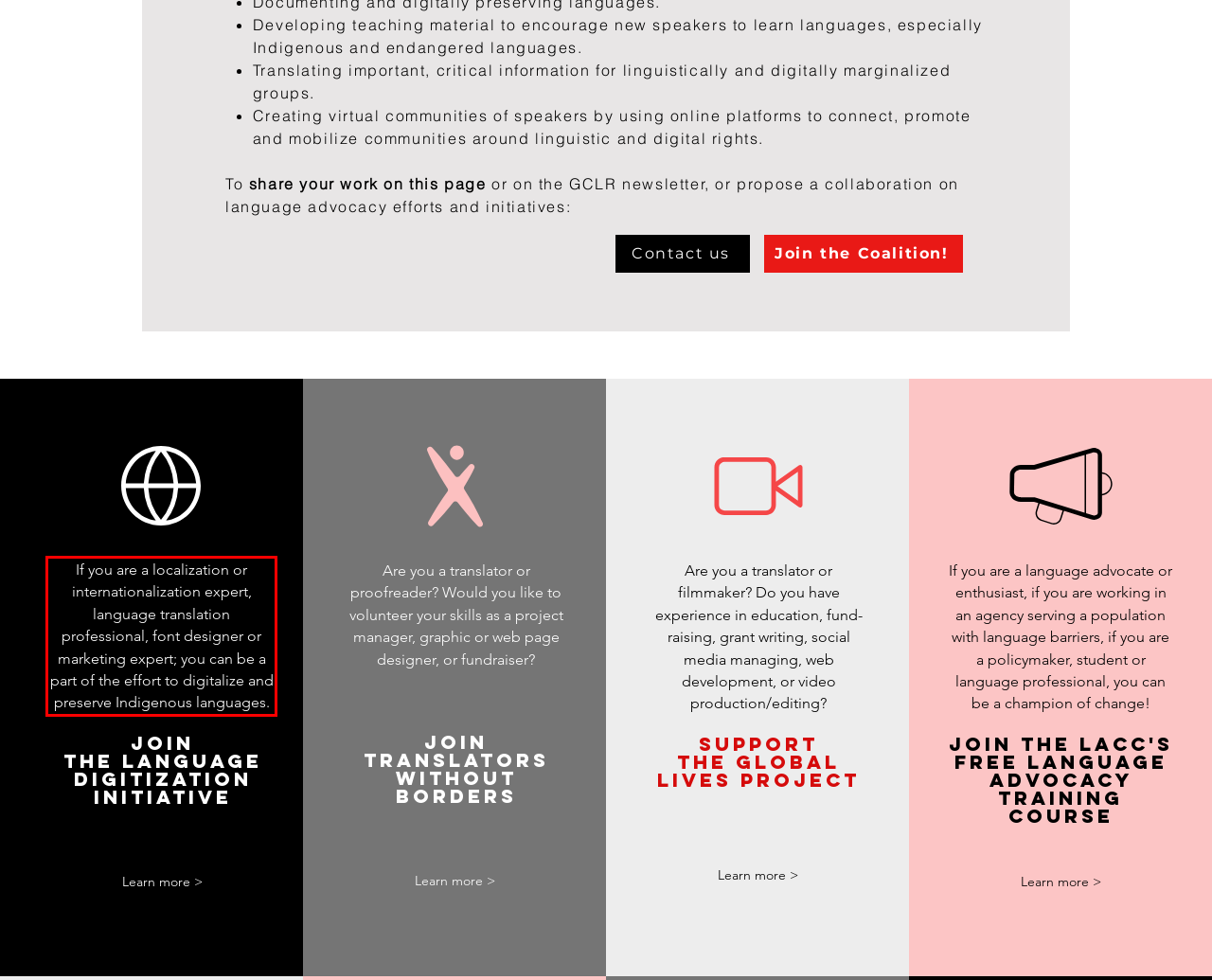Review the webpage screenshot provided, and perform OCR to extract the text from the red bounding box.

If you are a localization or internationalization expert, language translation professional, font designer or marketing expert; you can be a part of the effort to digitalize and preserve Indigenous languages.